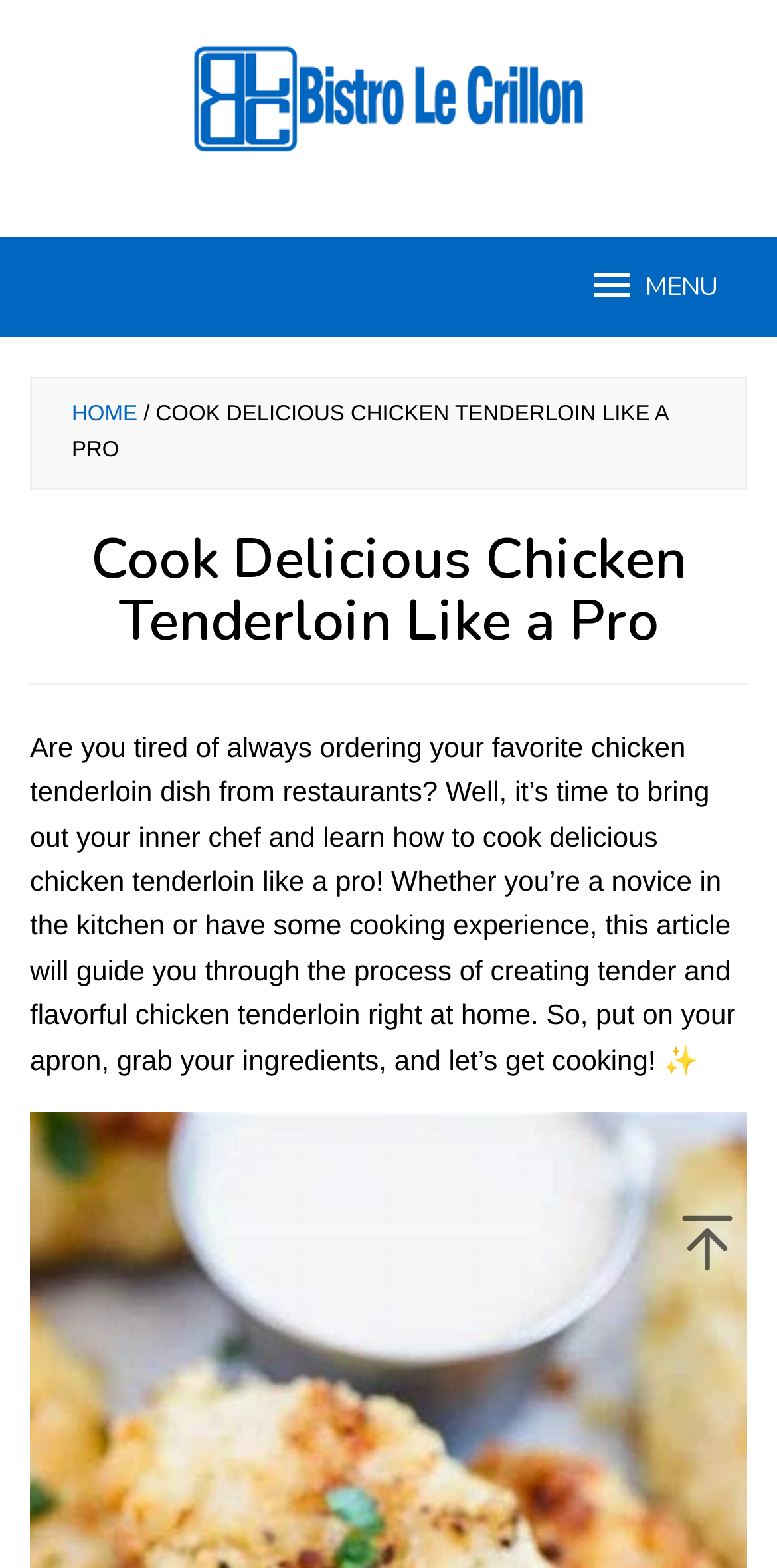Generate a comprehensive description of the contents of the webpage.

The webpage is about cooking chicken tenderloin, with a focus on guiding users to cook delicious and tender chicken tenderloin at home. At the top left of the page, there is a logo of "Bistro Le Crillon" accompanied by a link to the website. Below the logo, there is a navigation menu with links to "HOME" and "MENU" on the top left and top right, respectively.

The main content of the page is headed by a large title "Cook Delicious Chicken Tenderloin Like a Pro" in the middle of the page. Below the title, there is a lengthy paragraph that introduces the purpose of the article, which is to guide users in cooking tender and flavorful chicken tenderloin at home, regardless of their cooking experience. The paragraph is quite long and takes up most of the page's content area.

There are no images on the page apart from the logo of "Bistro Le Crillon" at the top left. The overall layout is simple, with a clear hierarchy of elements and ample whitespace to make the content easy to read.